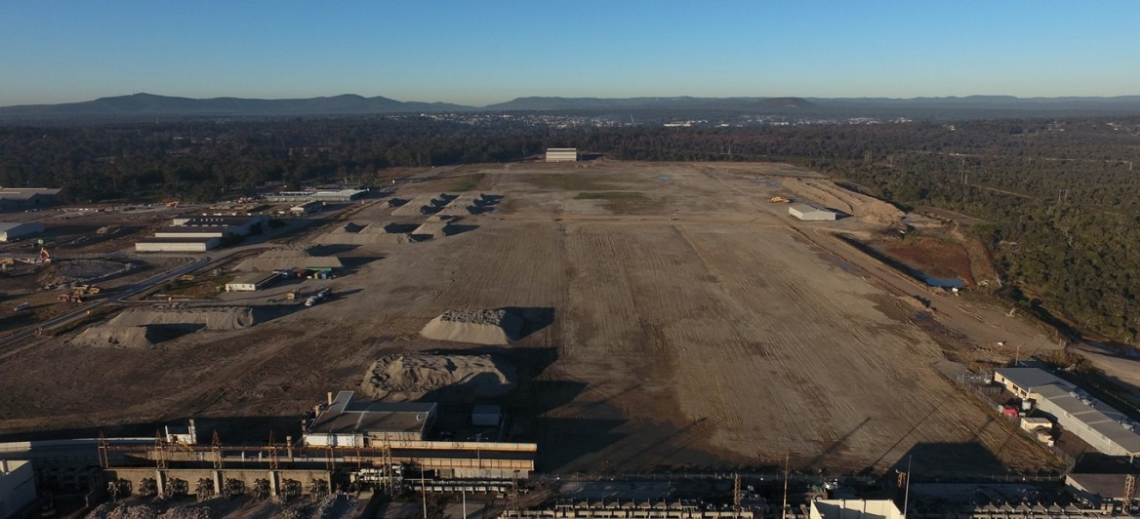What surrounds the Kurri Kurri Aluminium Smelter site?
Based on the screenshot, respond with a single word or phrase.

Lush green hills and forests